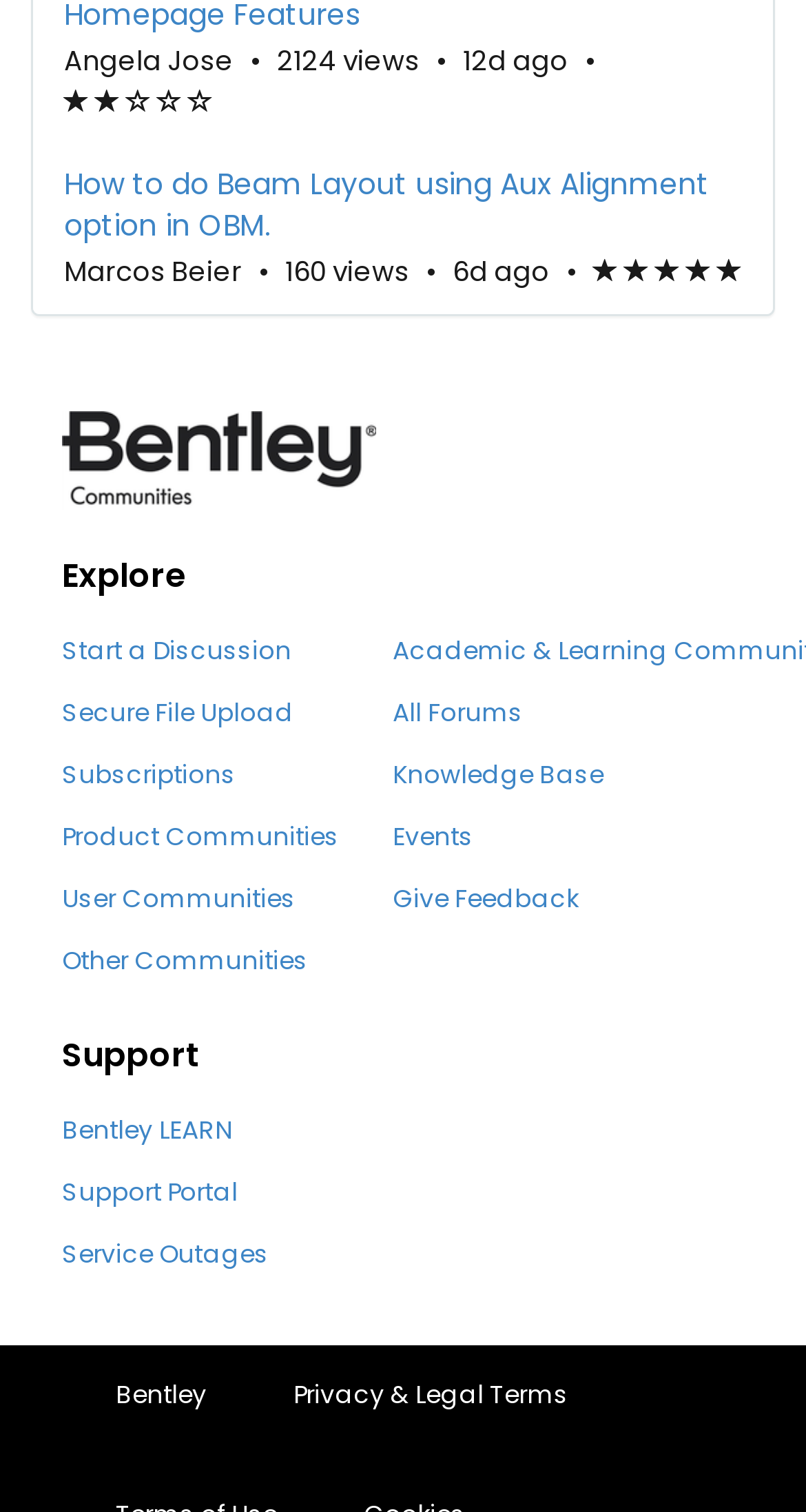Kindly determine the bounding box coordinates of the area that needs to be clicked to fulfill this instruction: "Check All Forums".

[0.487, 0.459, 0.649, 0.483]